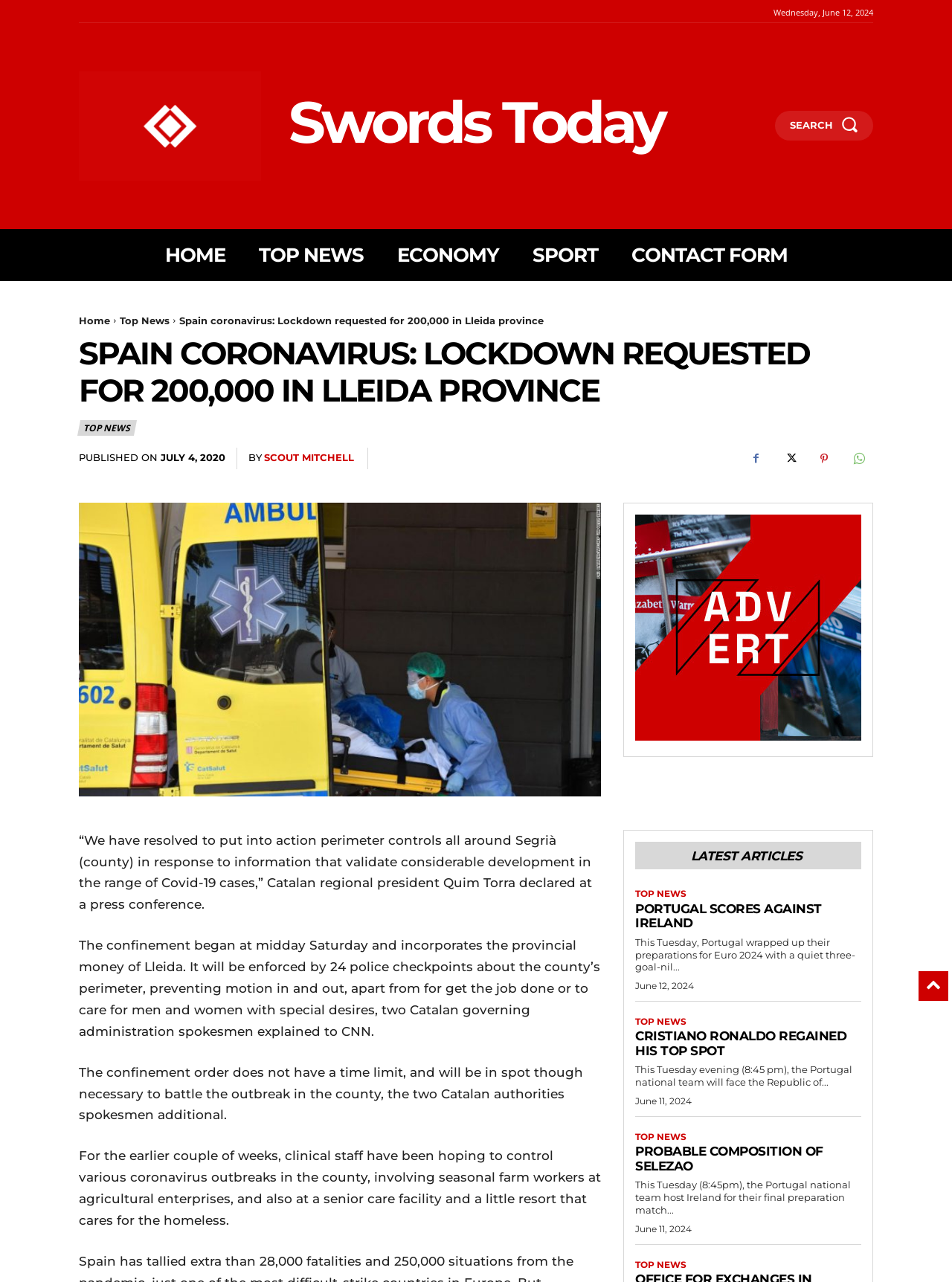Provide a brief response to the question below using one word or phrase:
What is the date of the article?

July 4, 2020